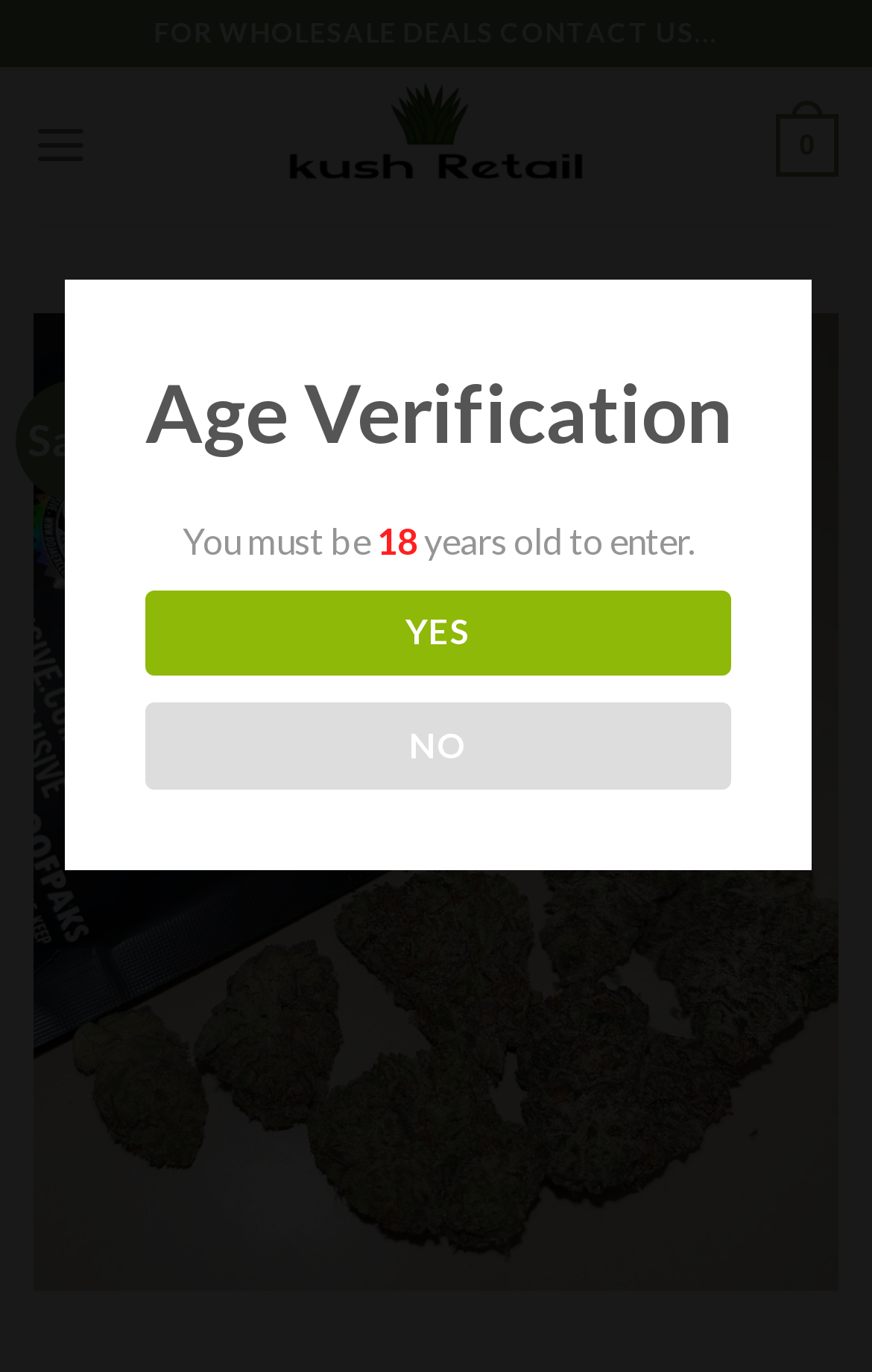What is the text on the top of the page?
Give a detailed and exhaustive answer to the question.

The top of the page contains a static text element with the text 'FOR WHOLESALE DEALS CONTACT US...', which appears to be a call to action or promotional message.